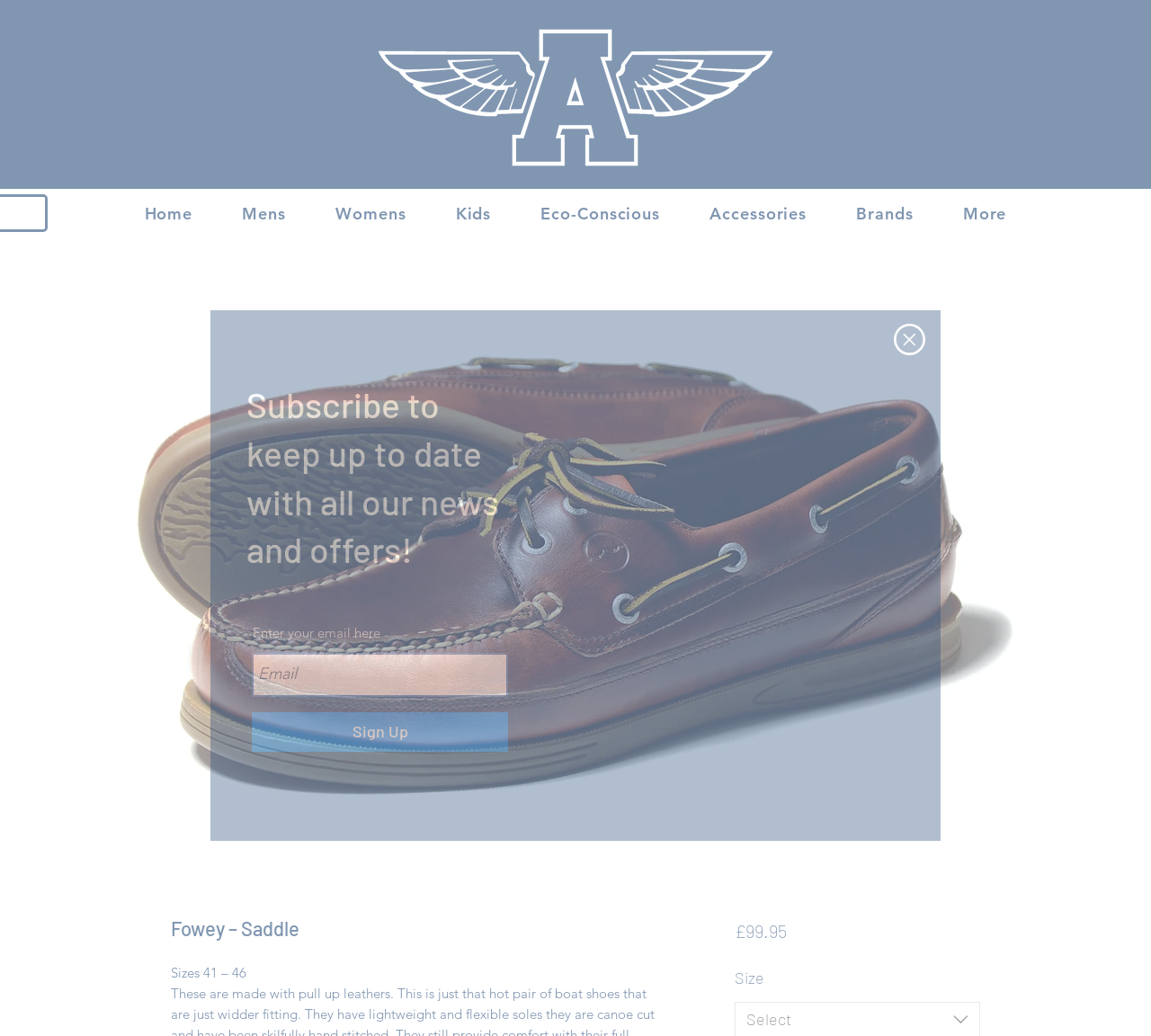Please identify the bounding box coordinates of the clickable element to fulfill the following instruction: "Explore Career guidance". The coordinates should be four float numbers between 0 and 1, i.e., [left, top, right, bottom].

None